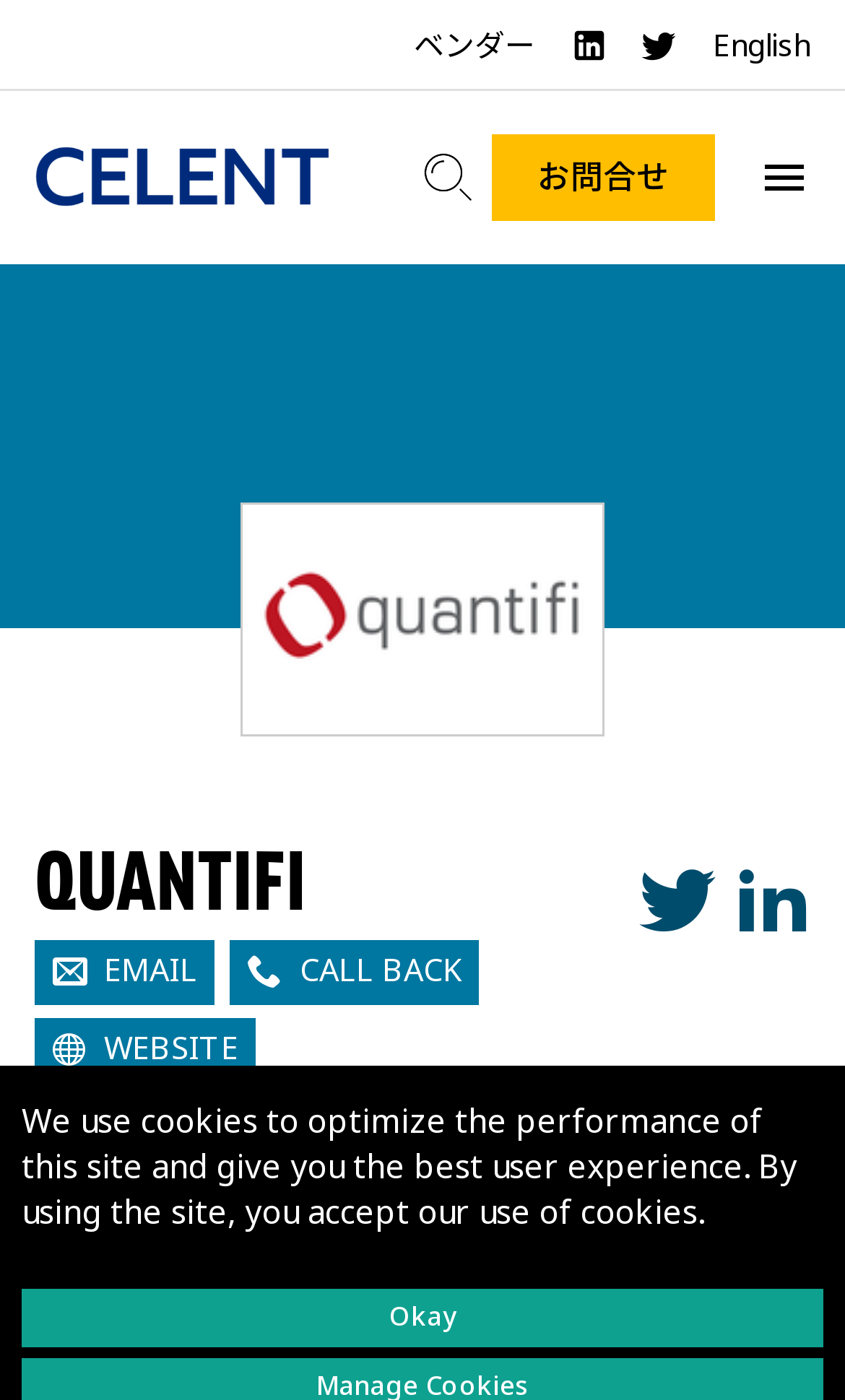Given the description "parent_node: お問合せ", provide the bounding box coordinates of the corresponding UI element.

[0.497, 0.107, 0.561, 0.146]